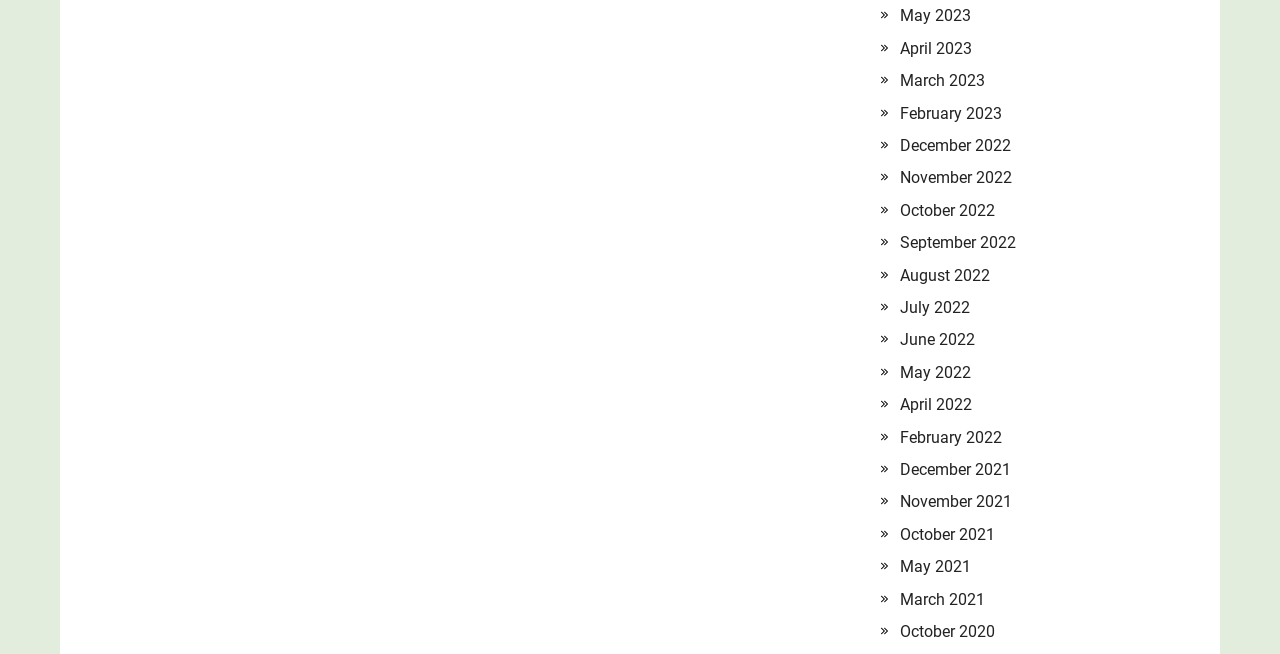Use a single word or phrase to answer the following:
Are the months listed in chronological order?

Yes